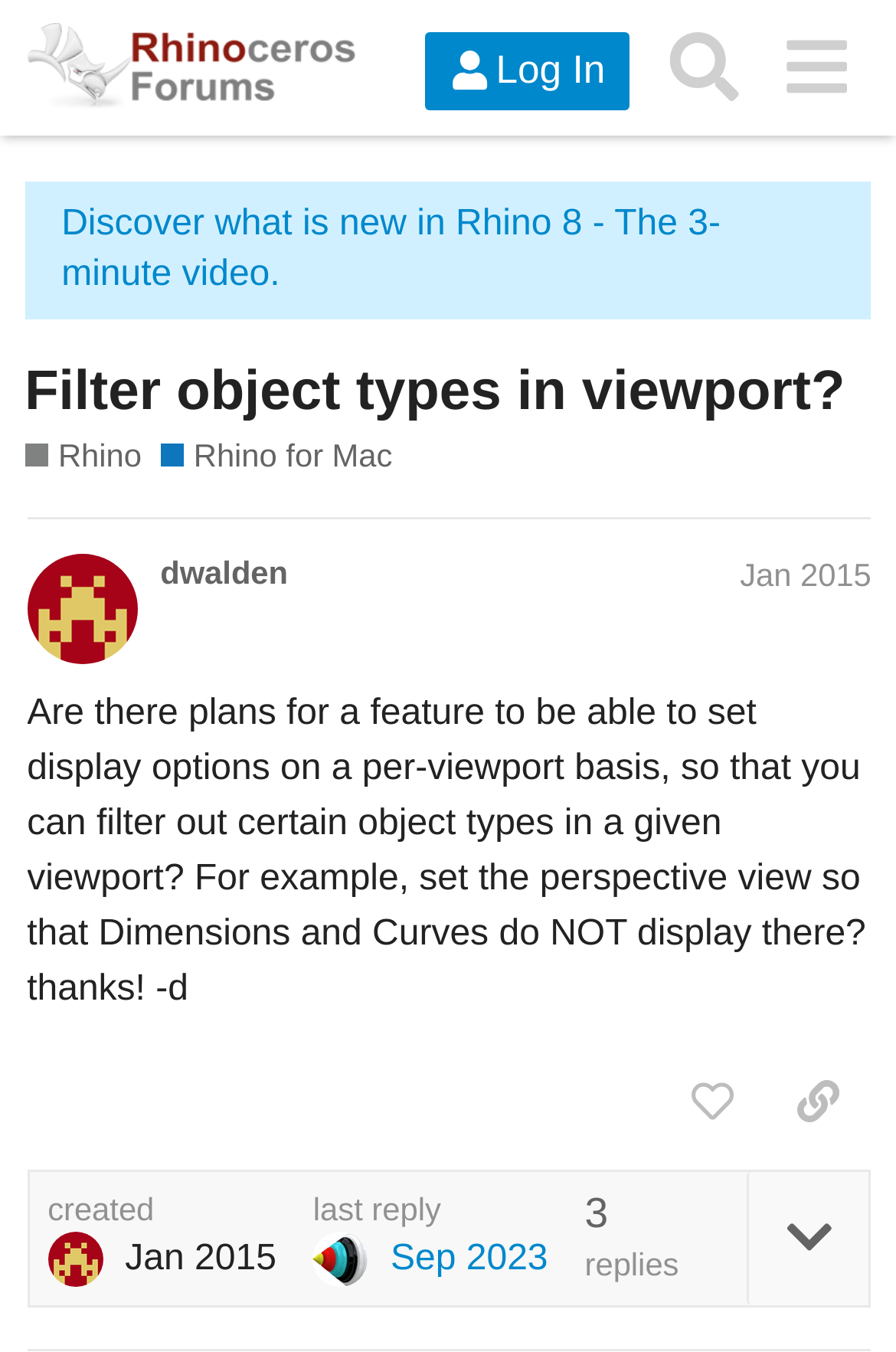Select the bounding box coordinates of the element I need to click to carry out the following instruction: "Copy the link to this post".

[0.854, 0.78, 0.973, 0.848]